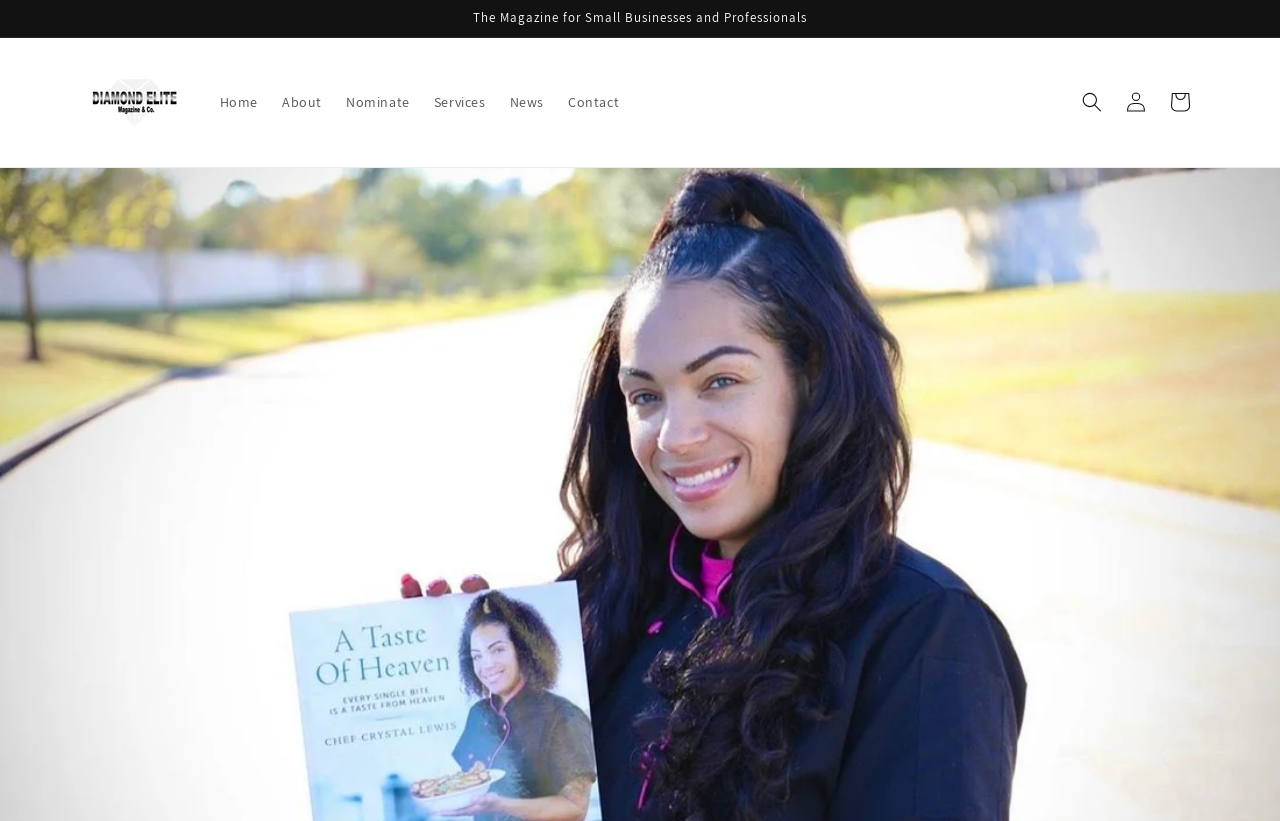Locate the coordinates of the bounding box for the clickable region that fulfills this instruction: "log in to the website".

[0.87, 0.098, 0.905, 0.152]